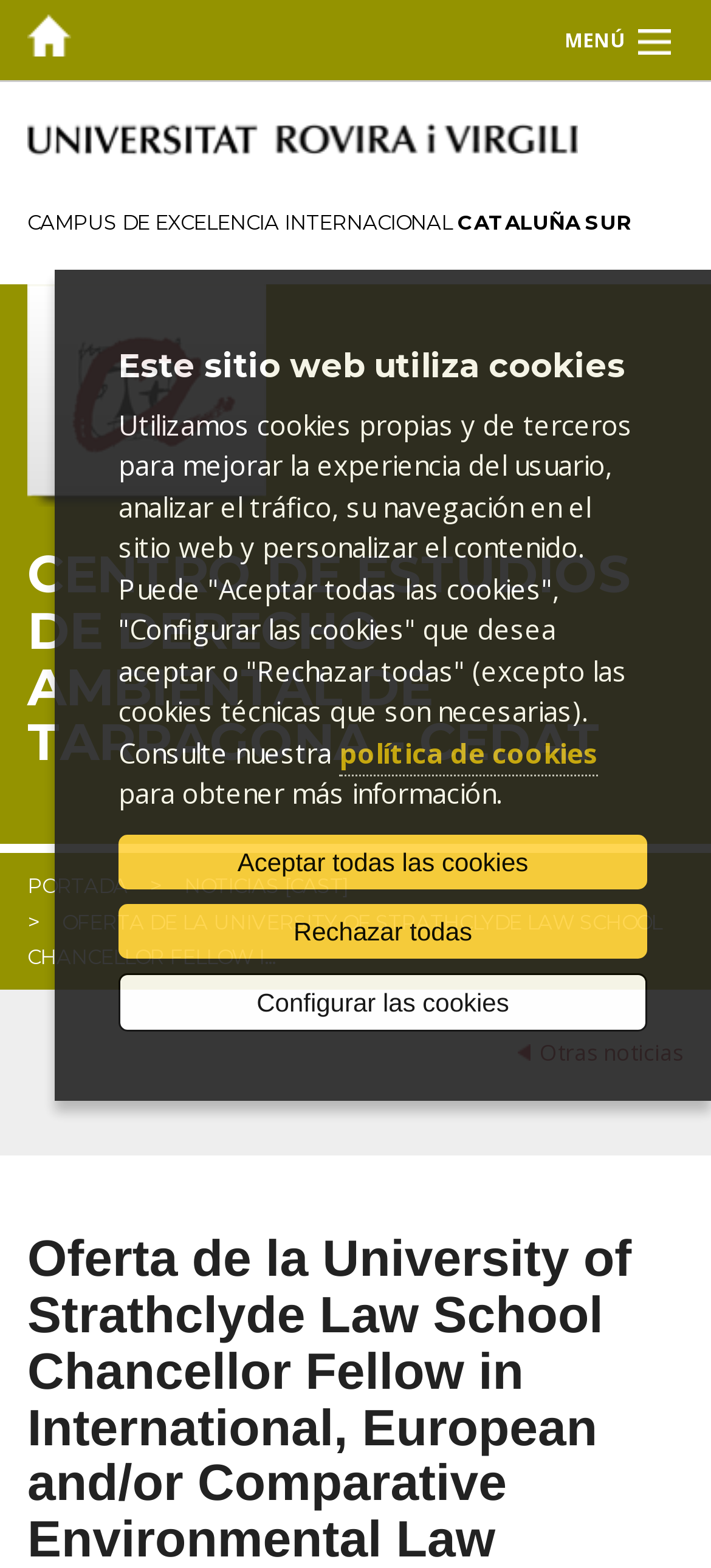Please locate the bounding box coordinates for the element that should be clicked to achieve the following instruction: "browse other news". Ensure the coordinates are given as four float numbers between 0 and 1, i.e., [left, top, right, bottom].

[0.728, 0.661, 0.962, 0.681]